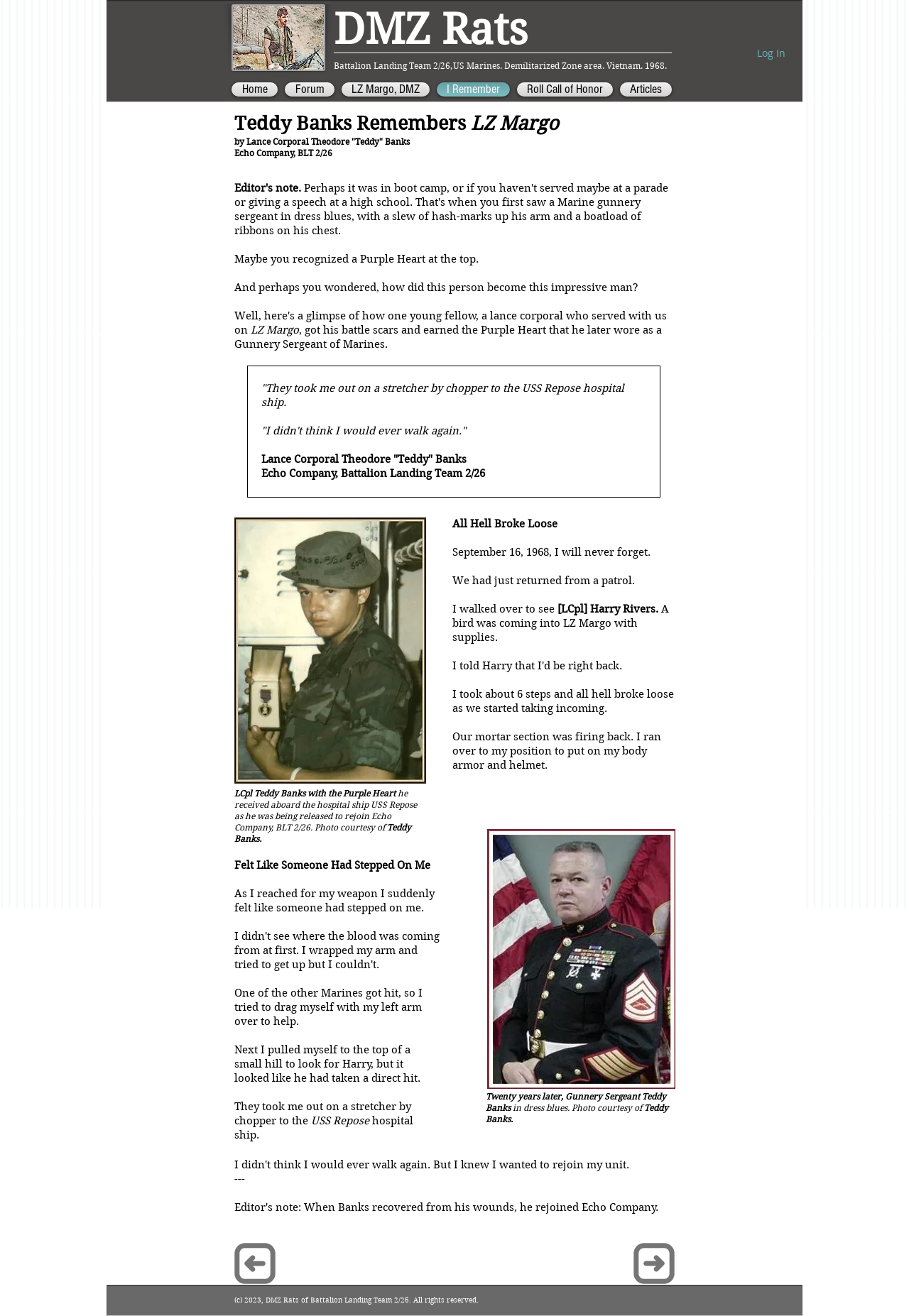Answer the question in one word or a short phrase:
What is the name of the ship mentioned in the story?

USS Repose